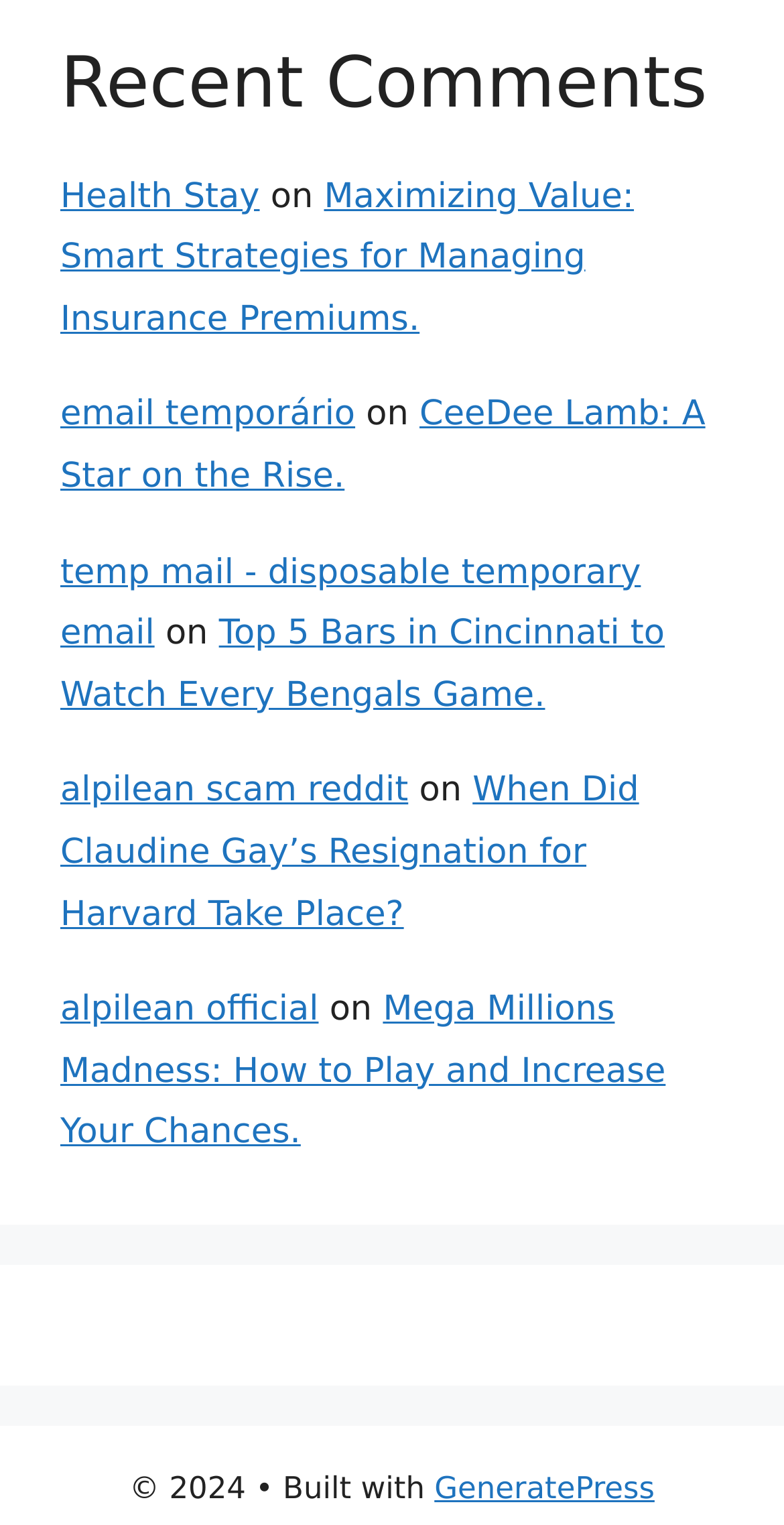Highlight the bounding box coordinates of the element you need to click to perform the following instruction: "Click on 'Health Stay'."

[0.077, 0.115, 0.331, 0.142]